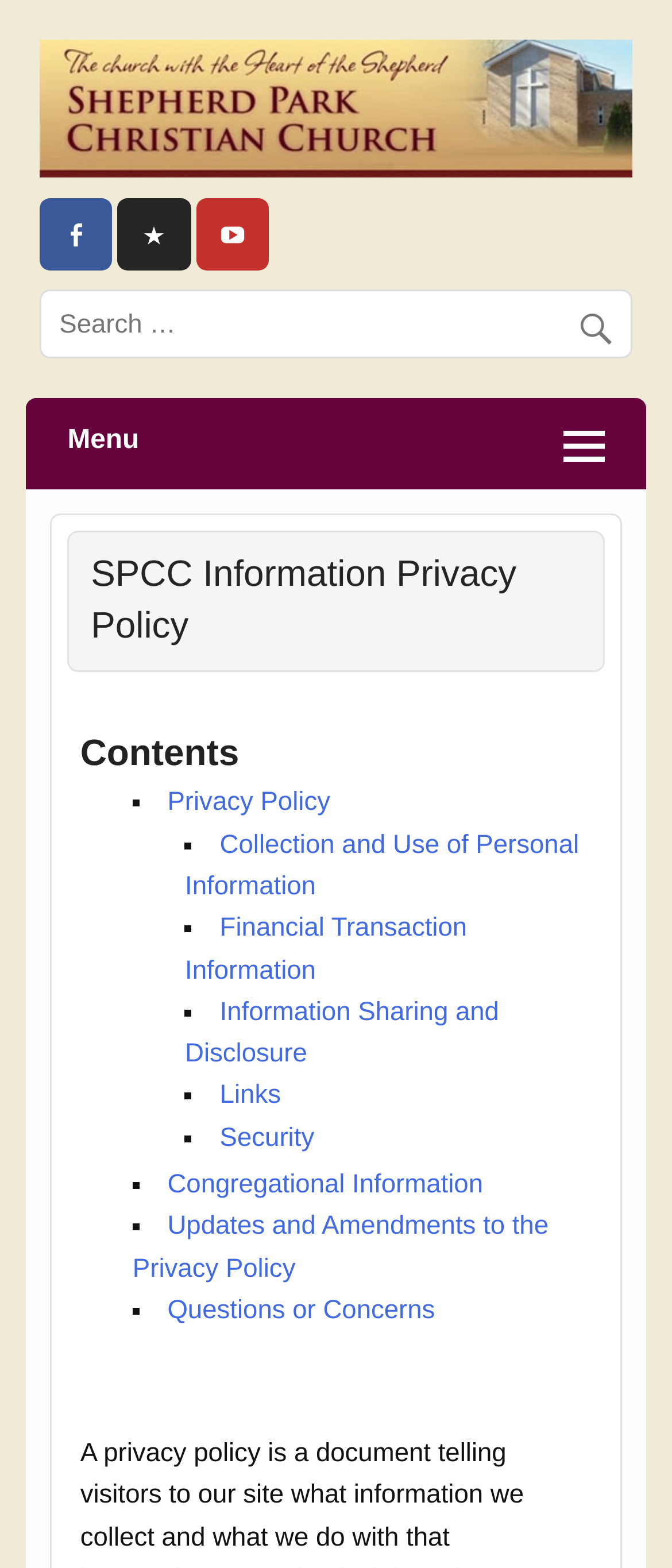Using the format (top-left x, top-left y, bottom-right x, bottom-right y), provide the bounding box coordinates for the described UI element. All values should be floating point numbers between 0 and 1: Privacy Policy

[0.249, 0.503, 0.491, 0.521]